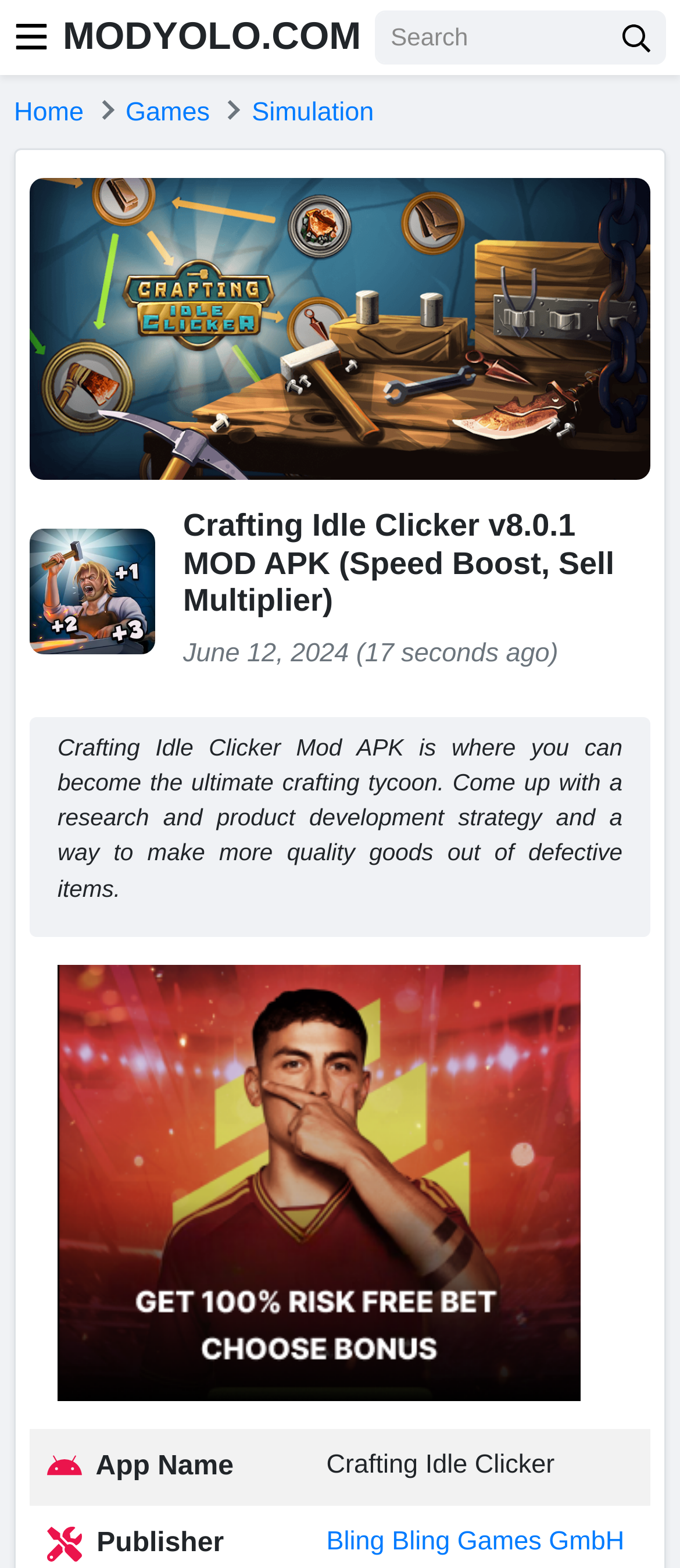Identify the bounding box coordinates of the region I need to click to complete this instruction: "View Crafting Idle Clicker game details".

[0.044, 0.113, 0.956, 0.306]